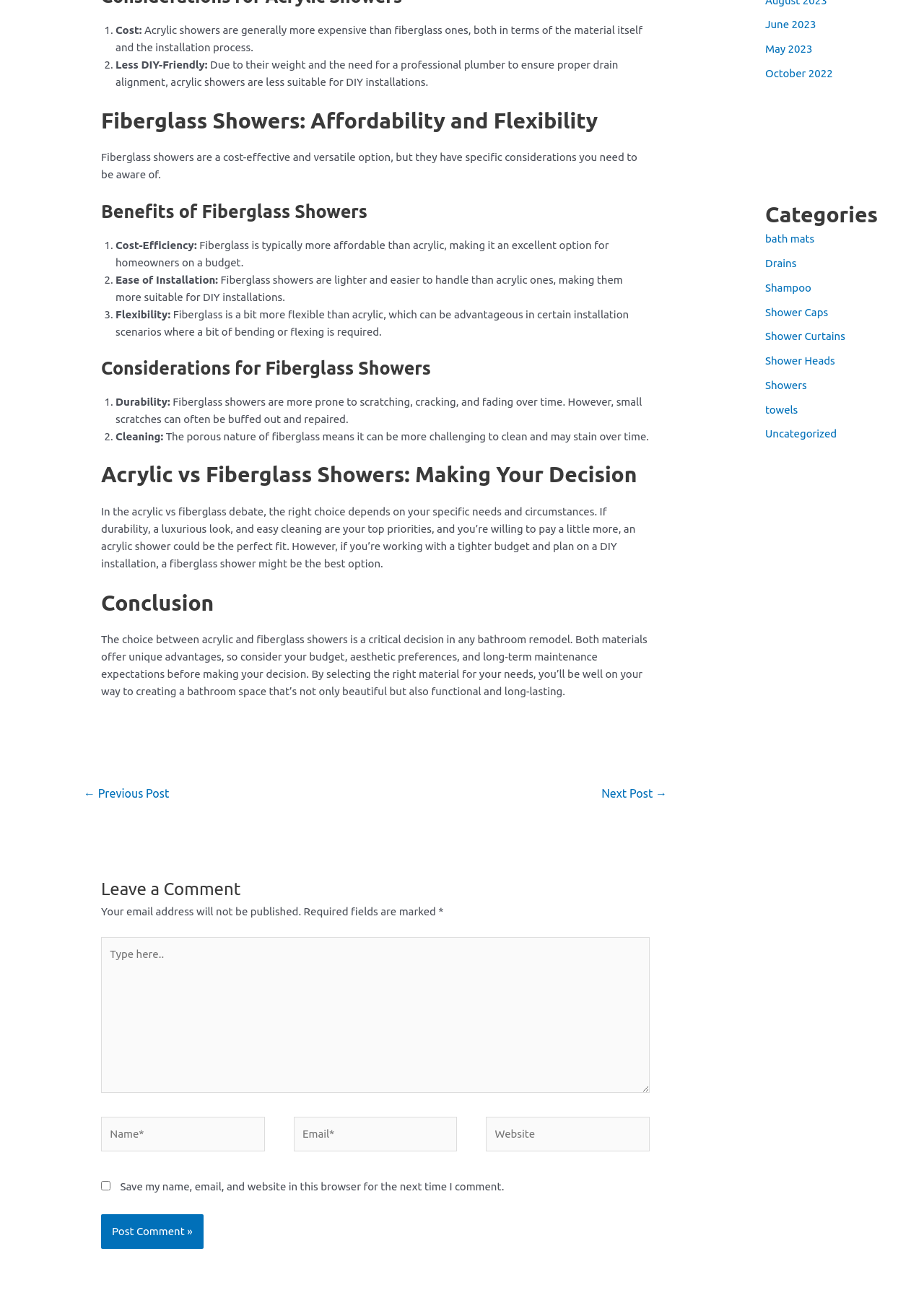Please mark the bounding box coordinates of the area that should be clicked to carry out the instruction: "Click on the 'Posts' navigation".

[0.031, 0.582, 0.781, 0.621]